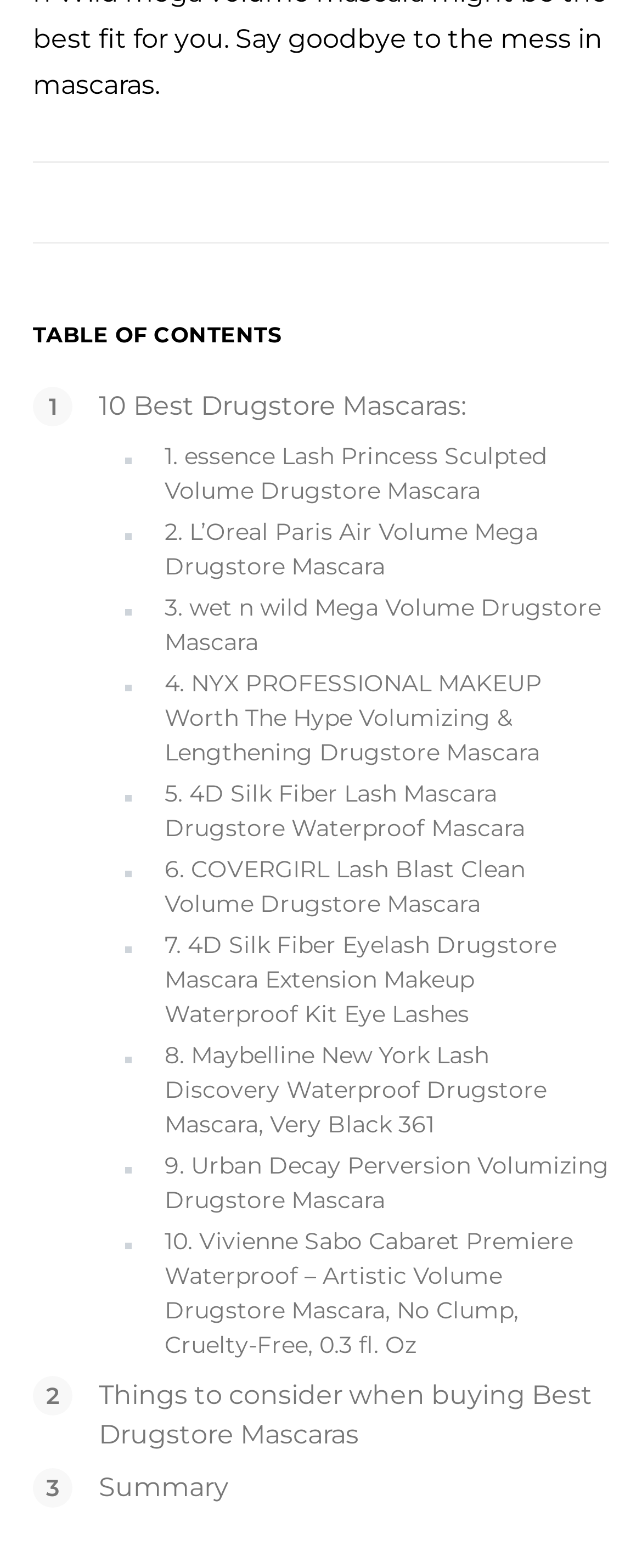Please provide a short answer using a single word or phrase for the question:
Is the webpage organized by a table of contents?

Yes